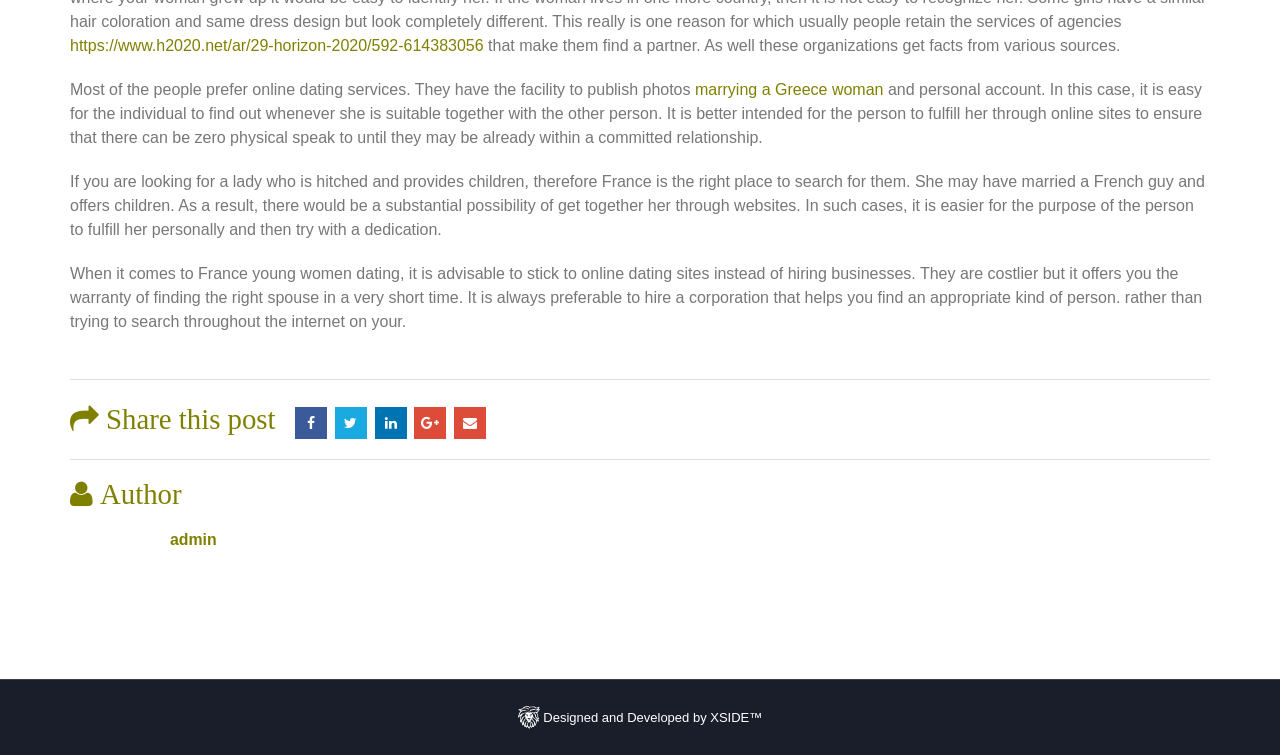Identify the bounding box coordinates for the UI element described as: "admin".

[0.133, 0.703, 0.169, 0.725]